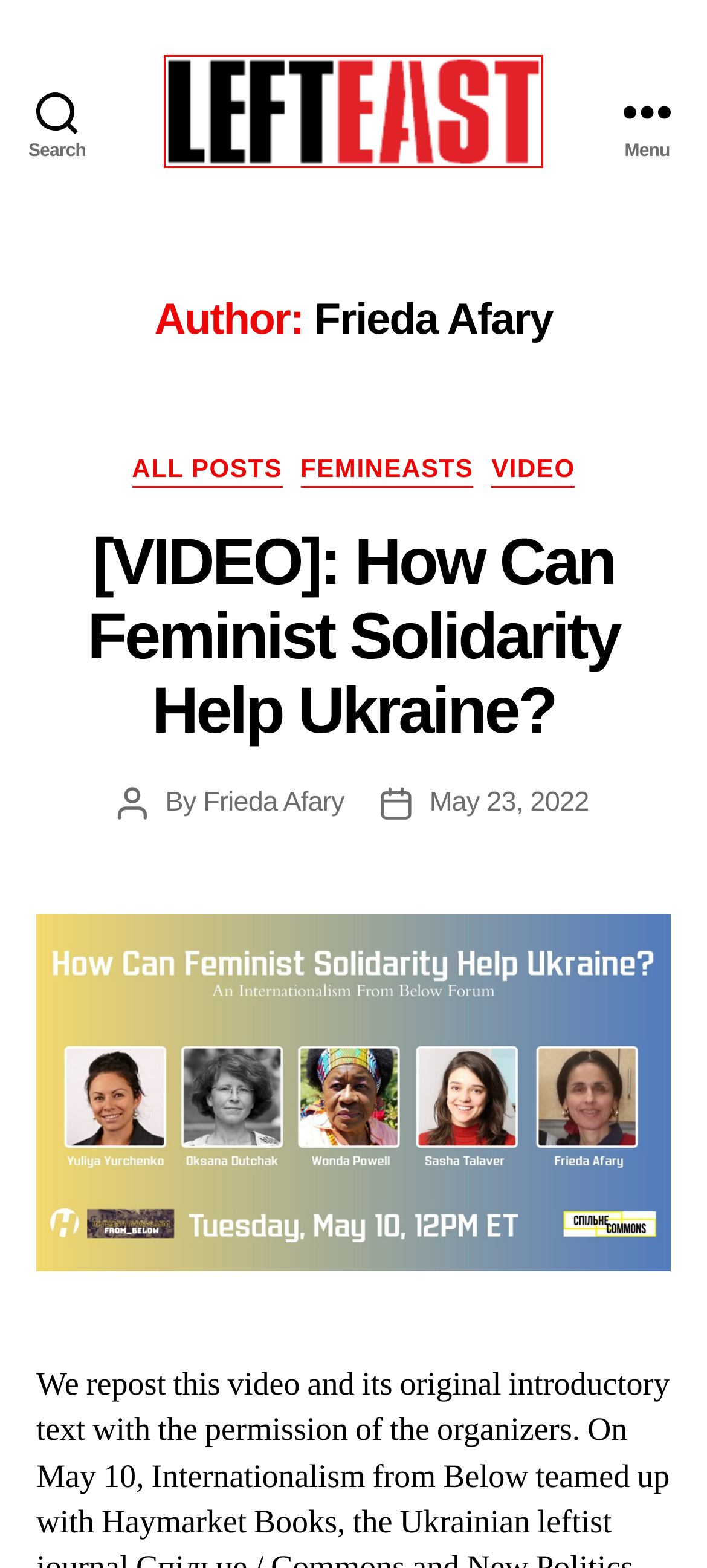Assess the screenshot of a webpage with a red bounding box and determine which webpage description most accurately matches the new page after clicking the element within the red box. Here are the options:
A. All posts Archives - Lefteast
B. [VIDEO]: How Can Feminist Solidarity Help Ukraine? - Lefteast
C. feminism Archives - Lefteast
D. Video Archives - Lefteast
E. Islamophobia Archives - Lefteast
F. Lefteast - Lefteast
G. FeminEasts Archives - Lefteast
H. Afghanistan Archives - Lefteast

F